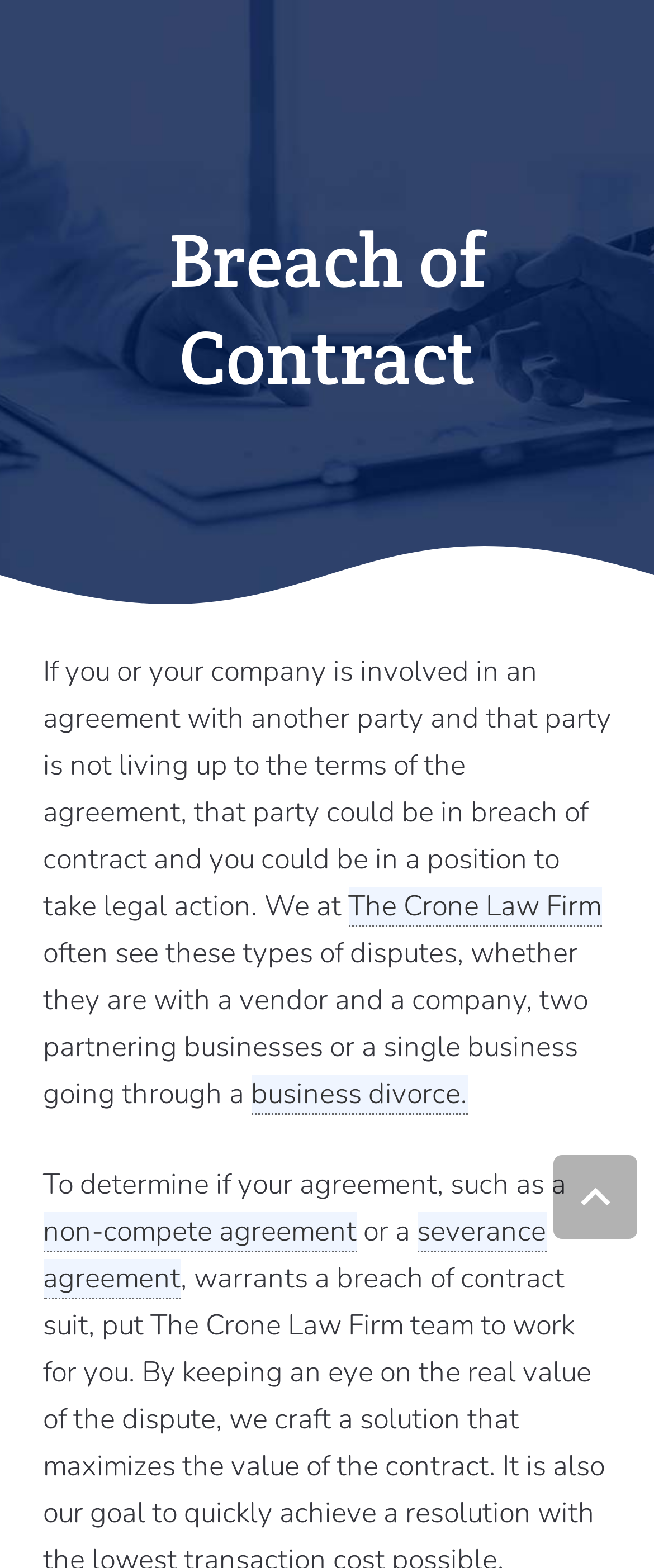What is the icon at the bottom right?
Please respond to the question thoroughly and include all relevant details.

I found the icon at the bottom right by looking at the link element with the text 'uf106' which is located at the bottom right of the webpage, indicating that it is an icon or a button with an unknown function.